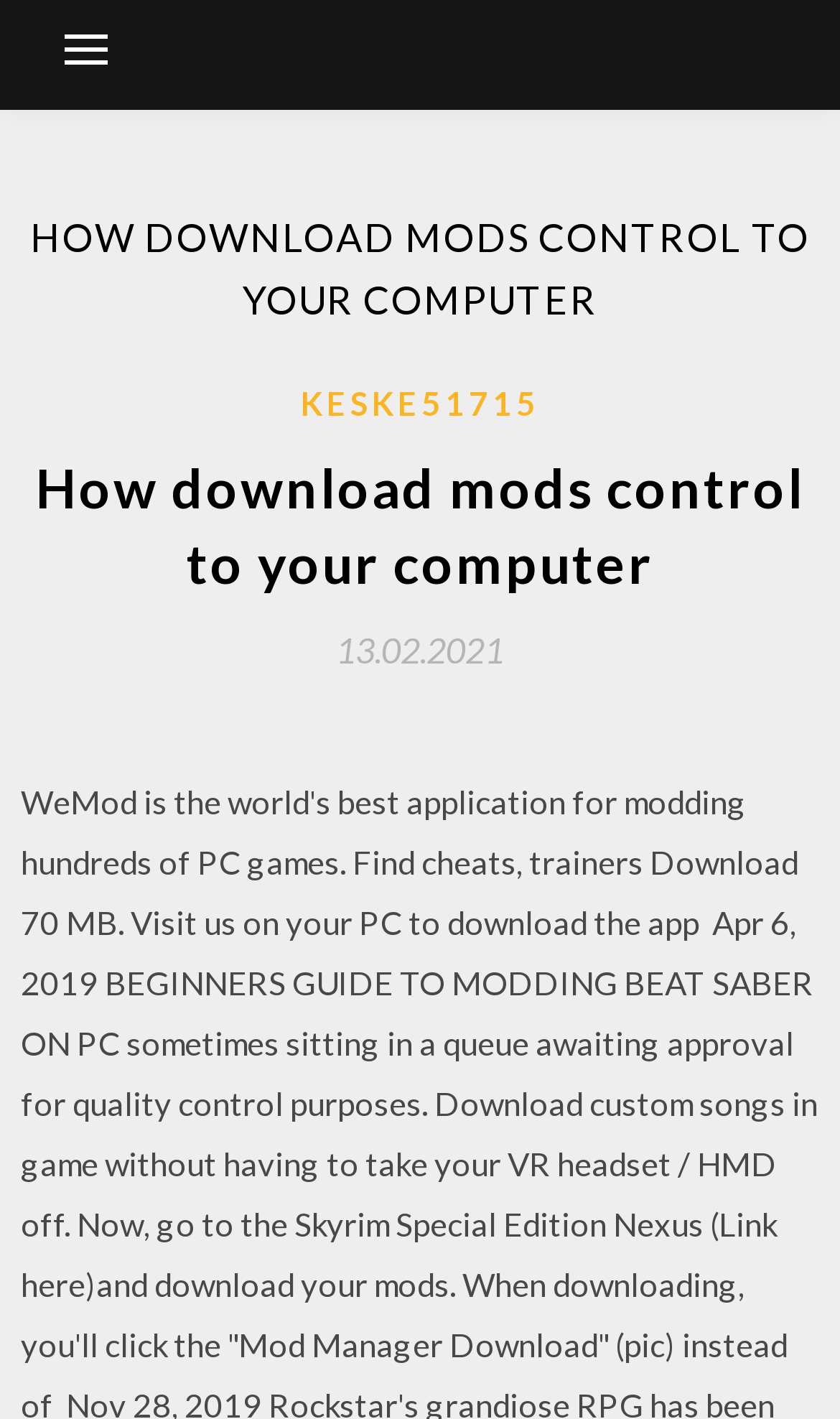Please determine the bounding box coordinates, formatted as (top-left x, top-left y, bottom-right x, bottom-right y), with all values as floating point numbers between 0 and 1. Identify the bounding box of the region described as: 13.02.202113.02.2021

[0.4, 0.445, 0.6, 0.472]